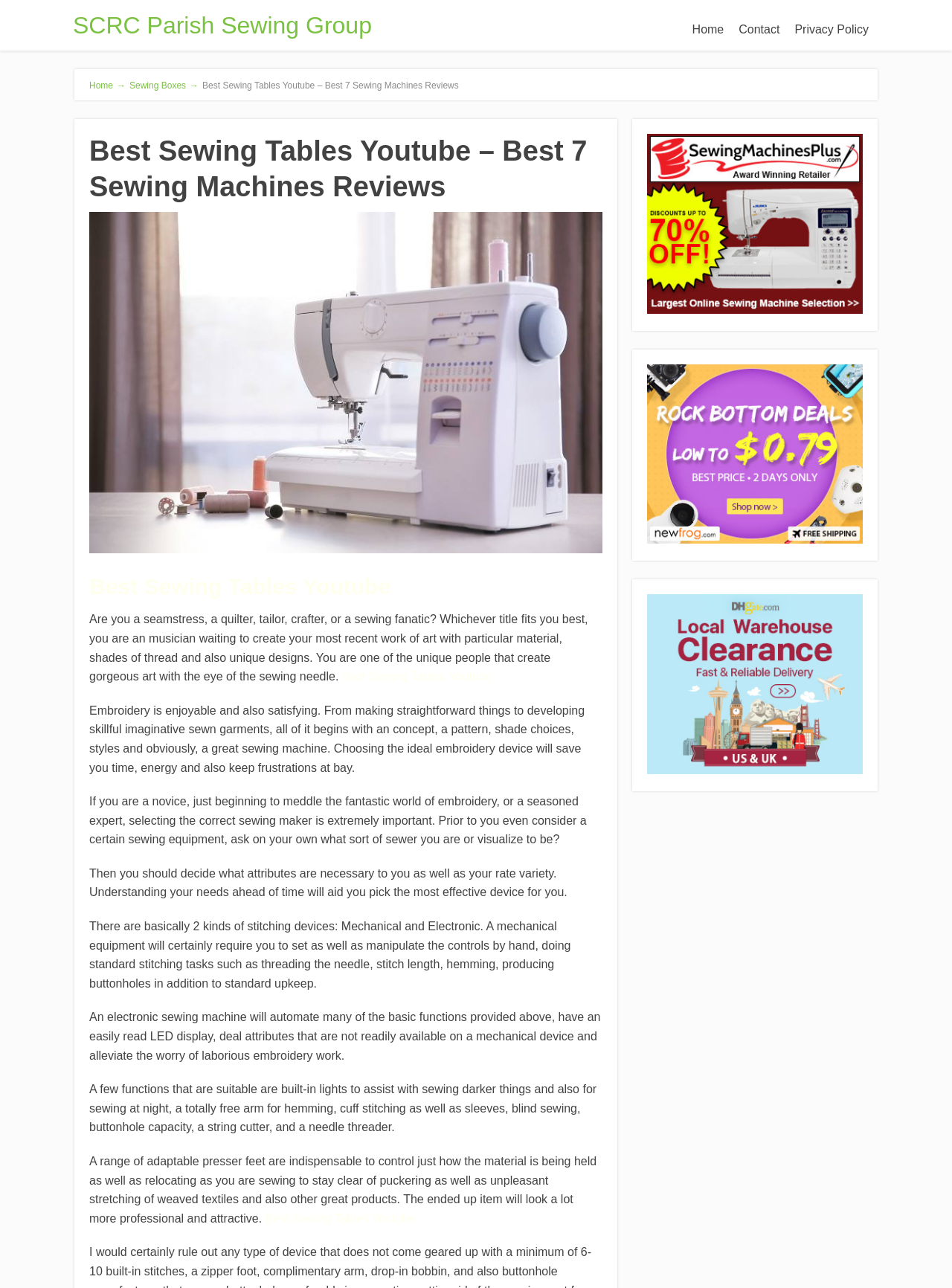Please identify the primary heading on the webpage and return its text.

Best Sewing Tables Youtube – Best 7 Sewing Machines Reviews